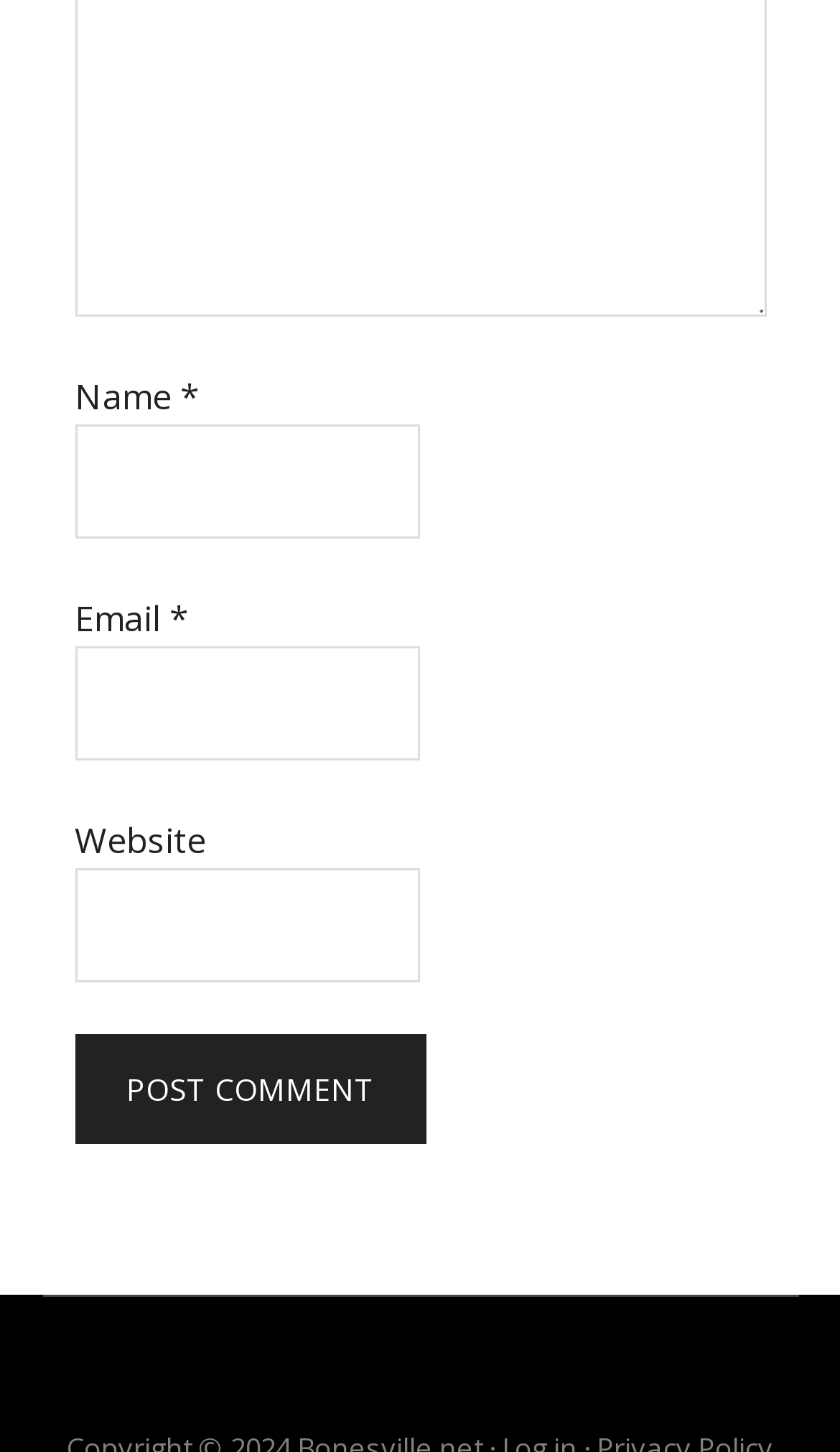Is the Email textbox required?
Provide a one-word or short-phrase answer based on the image.

Yes